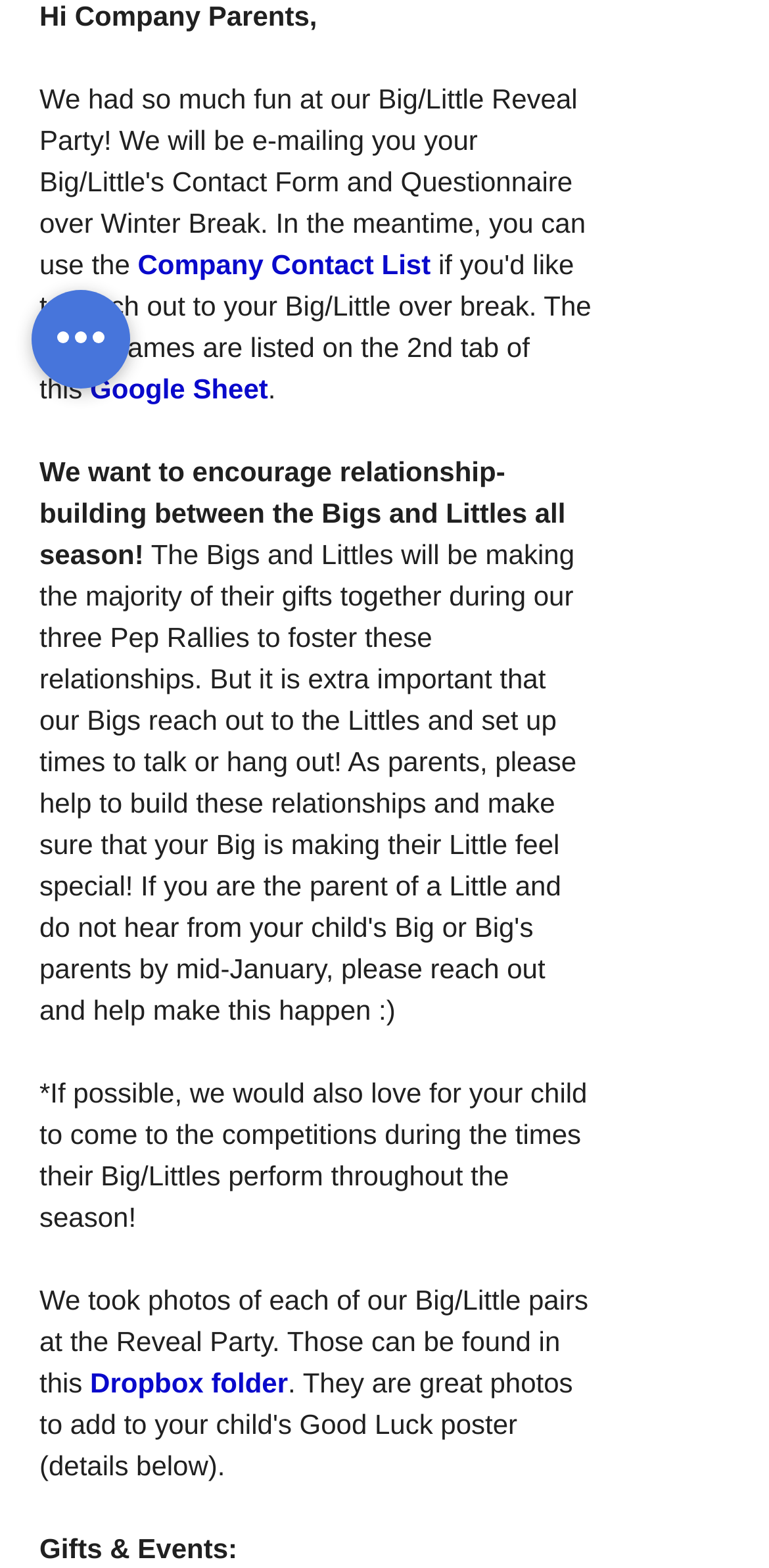Identify the bounding box coordinates of the HTML element based on this description: "Company Contact List".

[0.179, 0.158, 0.56, 0.179]